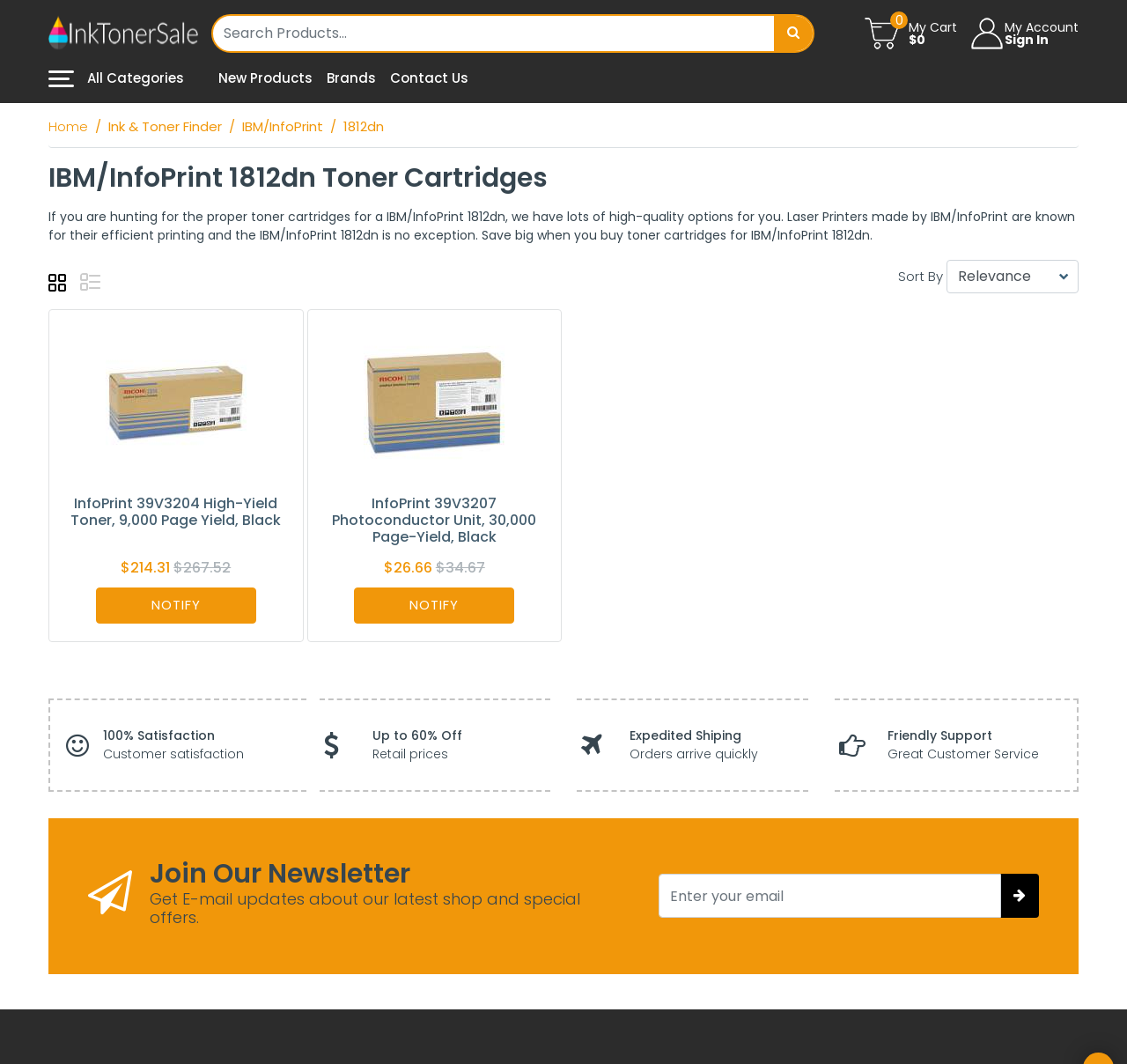Determine the bounding box coordinates for the area that needs to be clicked to fulfill this task: "Select an option from the sort by dropdown". The coordinates must be given as four float numbers between 0 and 1, i.e., [left, top, right, bottom].

[0.84, 0.244, 0.957, 0.276]